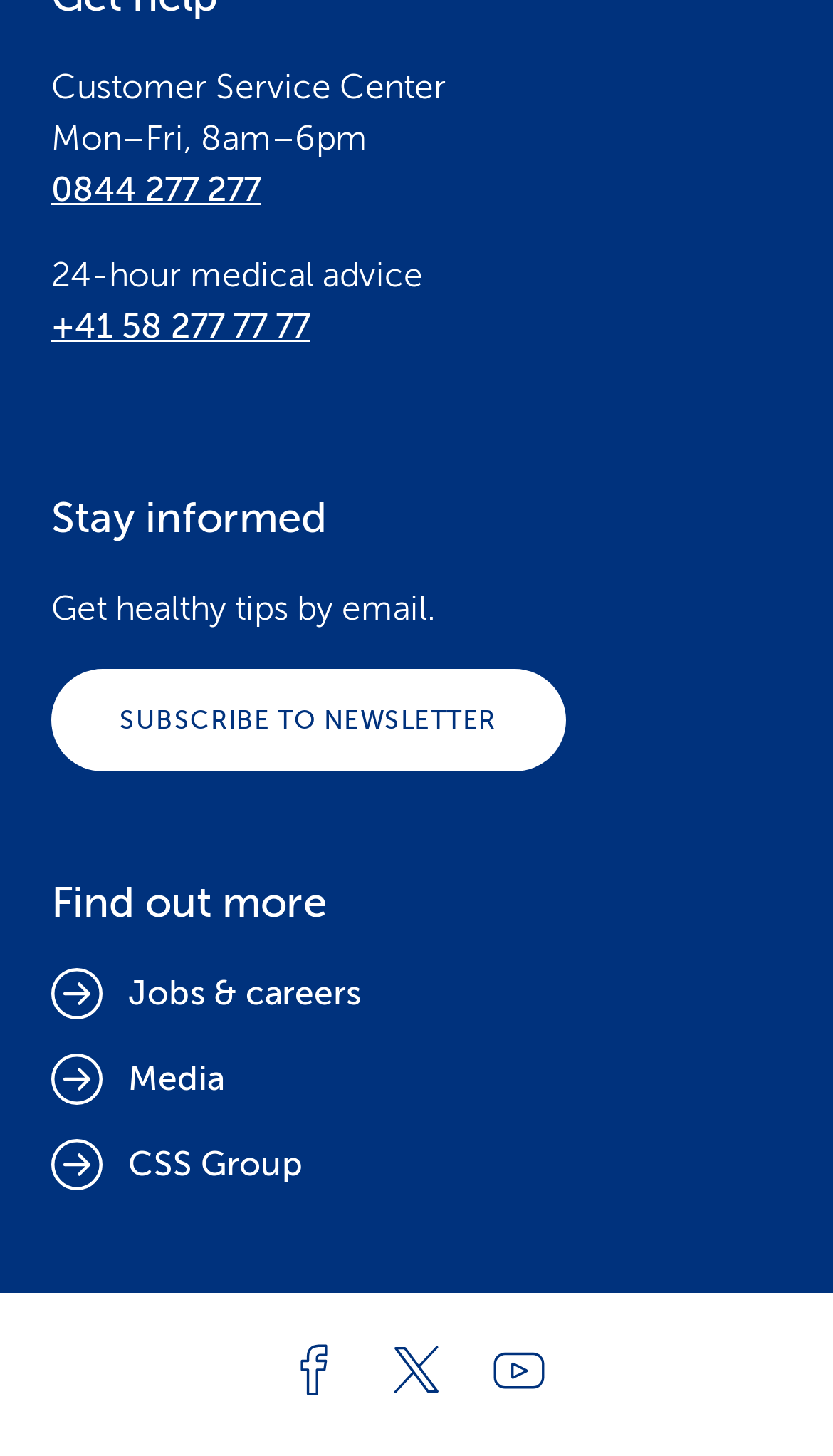What social media platforms are listed at the bottom of the webpage?
Using the image, provide a concise answer in one word or a short phrase.

Facebook, Twitter, YouTube